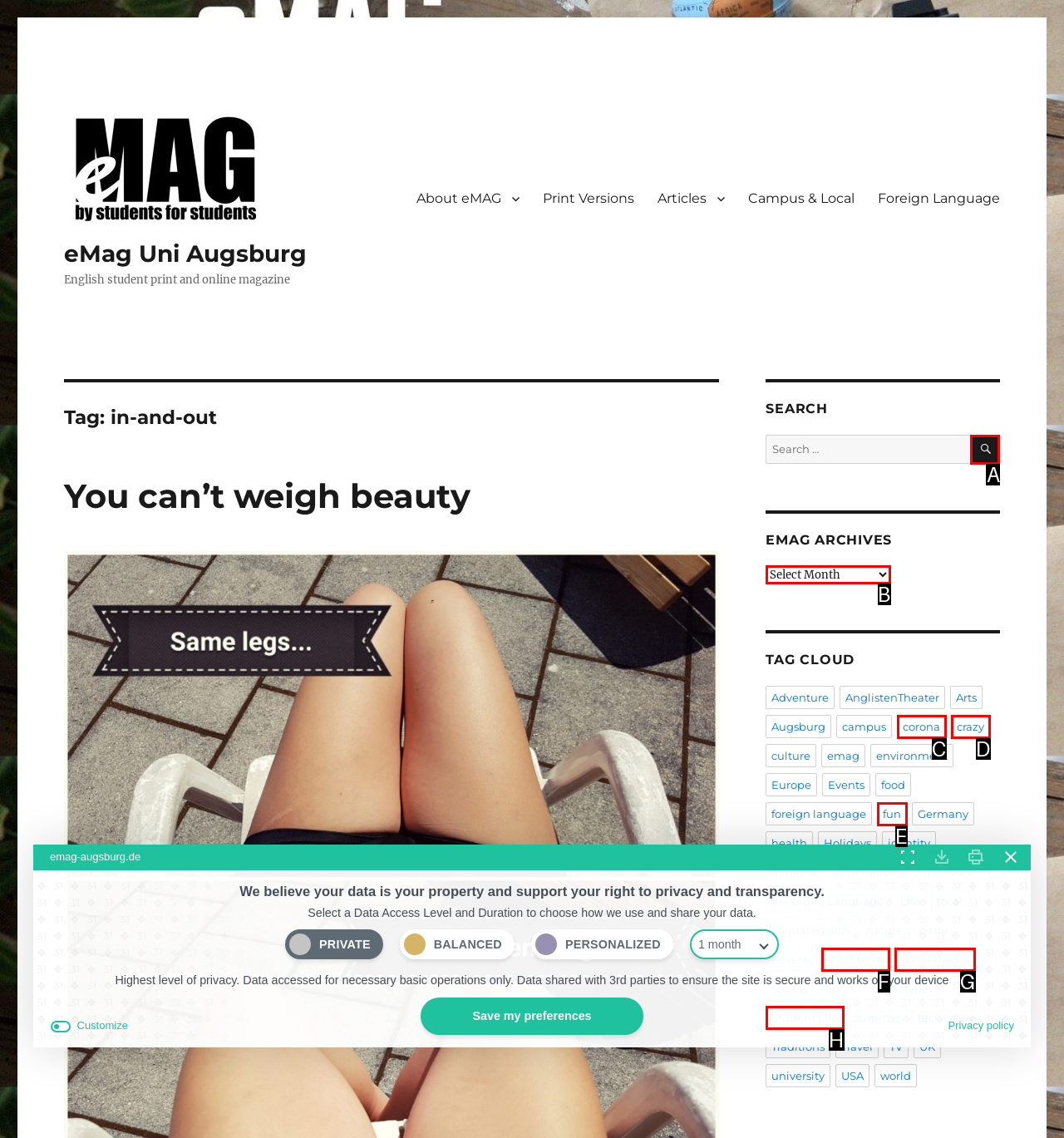Determine which letter corresponds to the UI element to click for this task: Browse the EMAG archives
Respond with the letter from the available options.

B